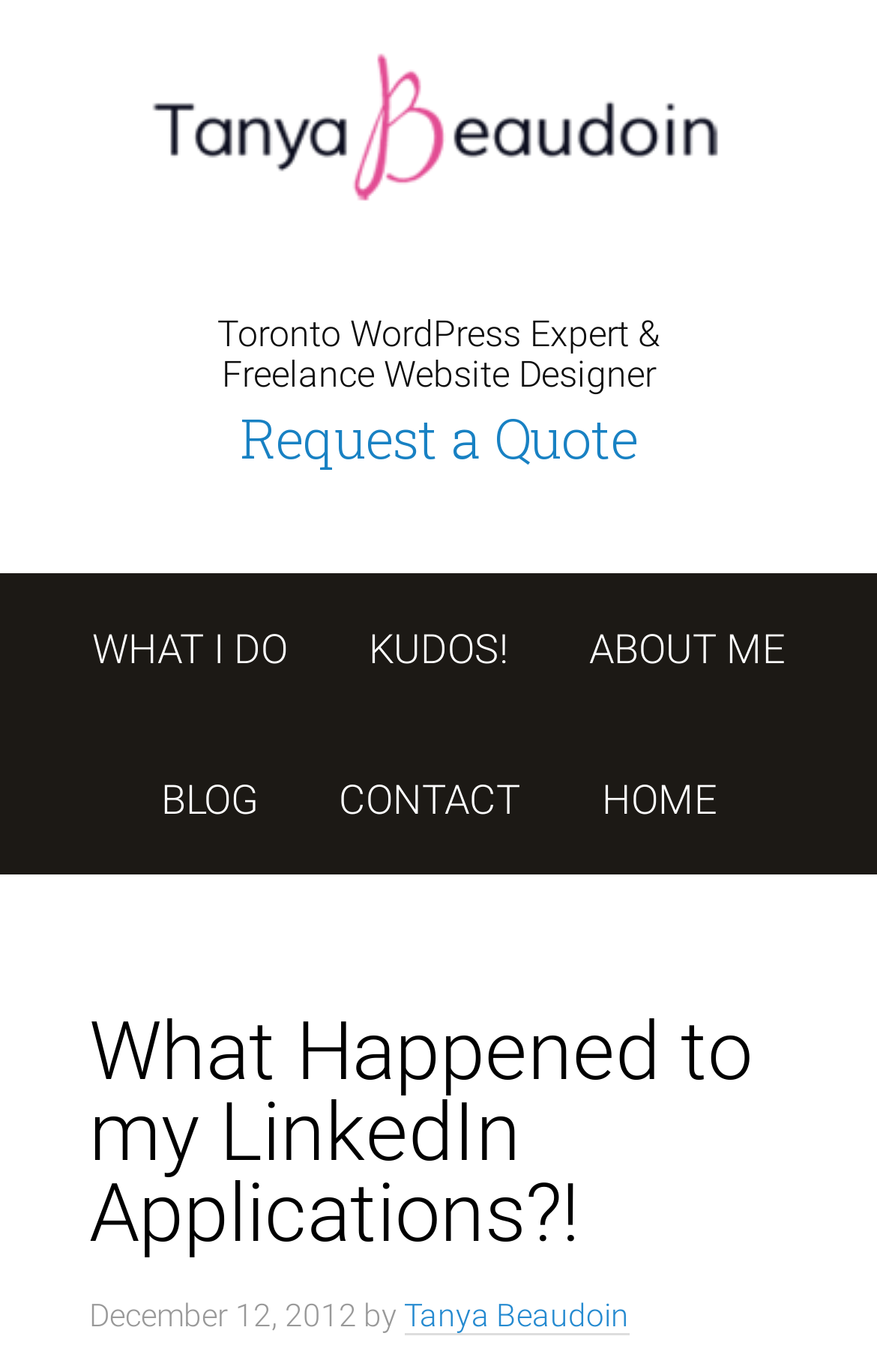What is the location of the website owner?
Refer to the image and answer the question using a single word or phrase.

Toronto